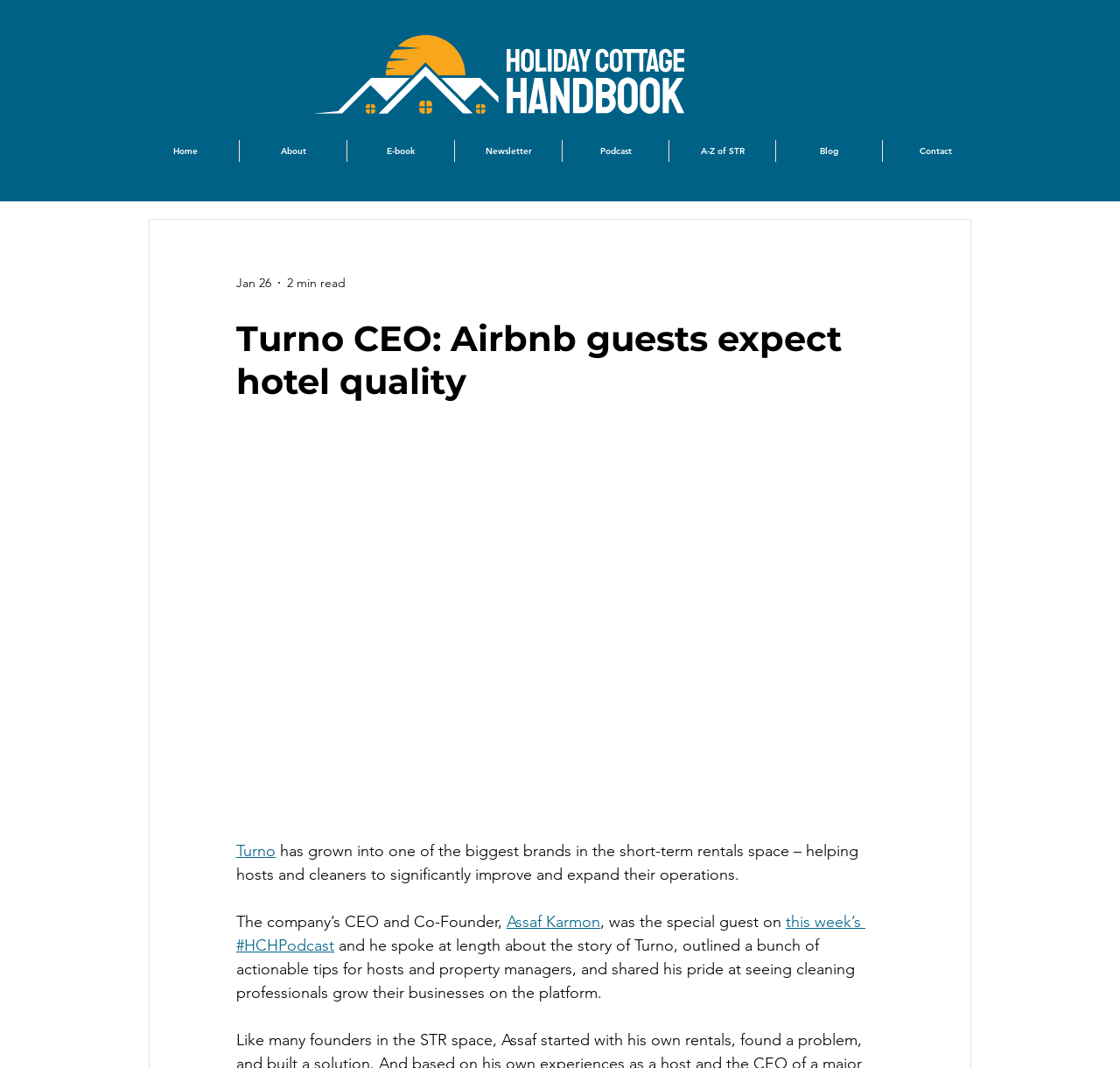Respond concisely with one word or phrase to the following query:
What is the topic of the latest article?

Airbnb guests expect hotel quality